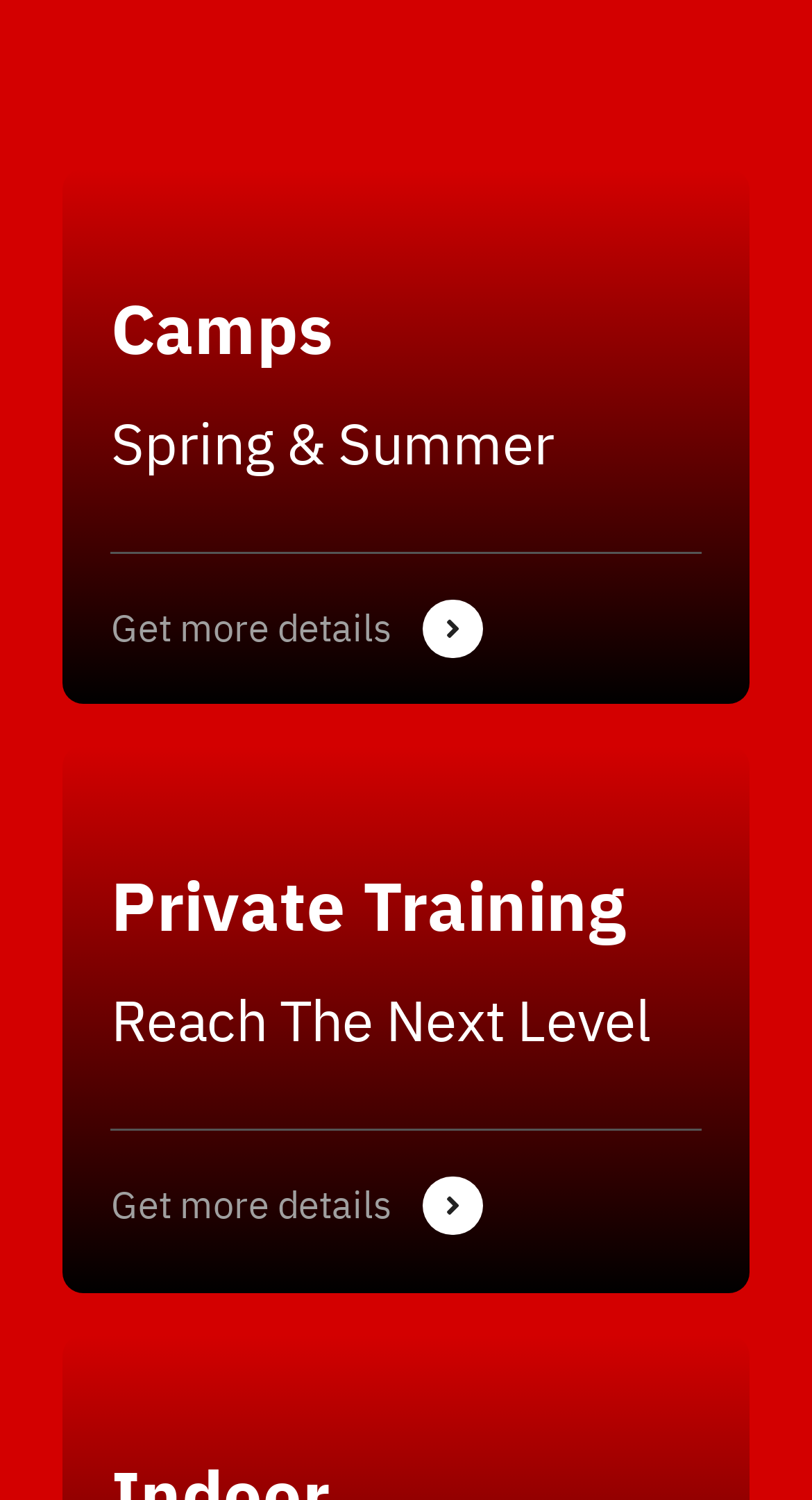Based on the element description: "aria-label="Private Training"", identify the UI element and provide its bounding box coordinates. Use four float numbers between 0 and 1, [left, top, right, bottom].

[0.077, 0.497, 0.923, 0.863]